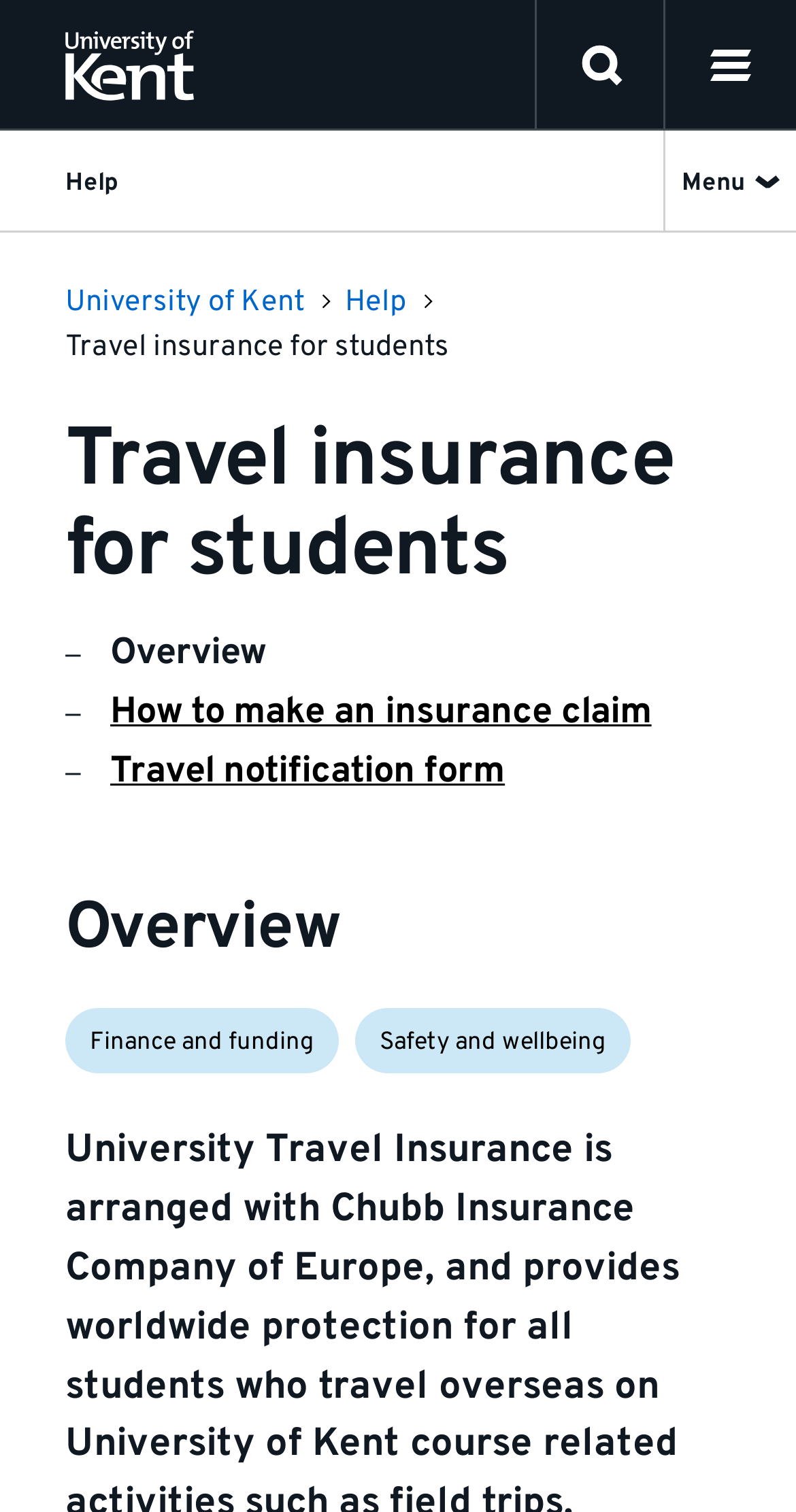Please look at the image and answer the question with a detailed explanation: What are the other categories on the webpage?

The other categories on the webpage can be found in the links at the bottom of the page, which include finance and funding, and safety and wellbeing.